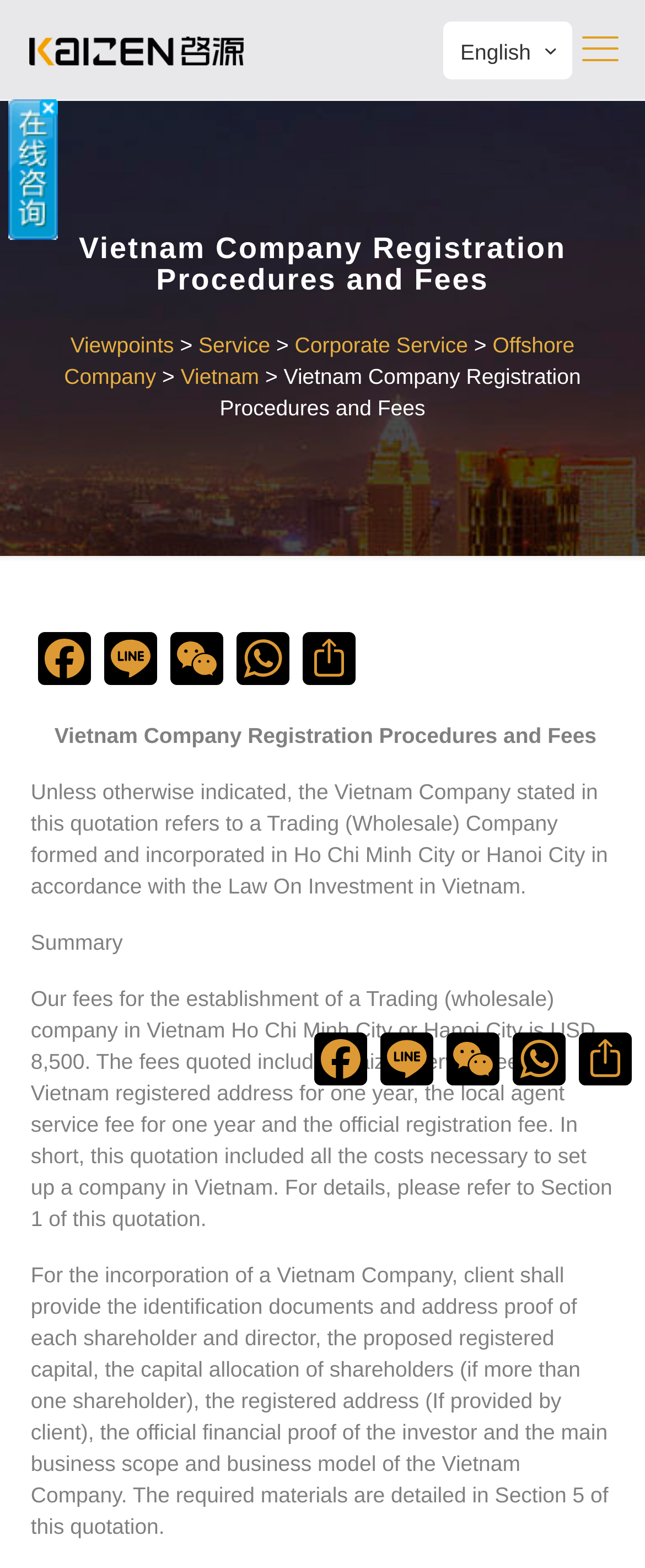Kindly provide the bounding box coordinates of the section you need to click on to fulfill the given instruction: "Go to the 'Corporate Service' page".

[0.457, 0.212, 0.726, 0.228]